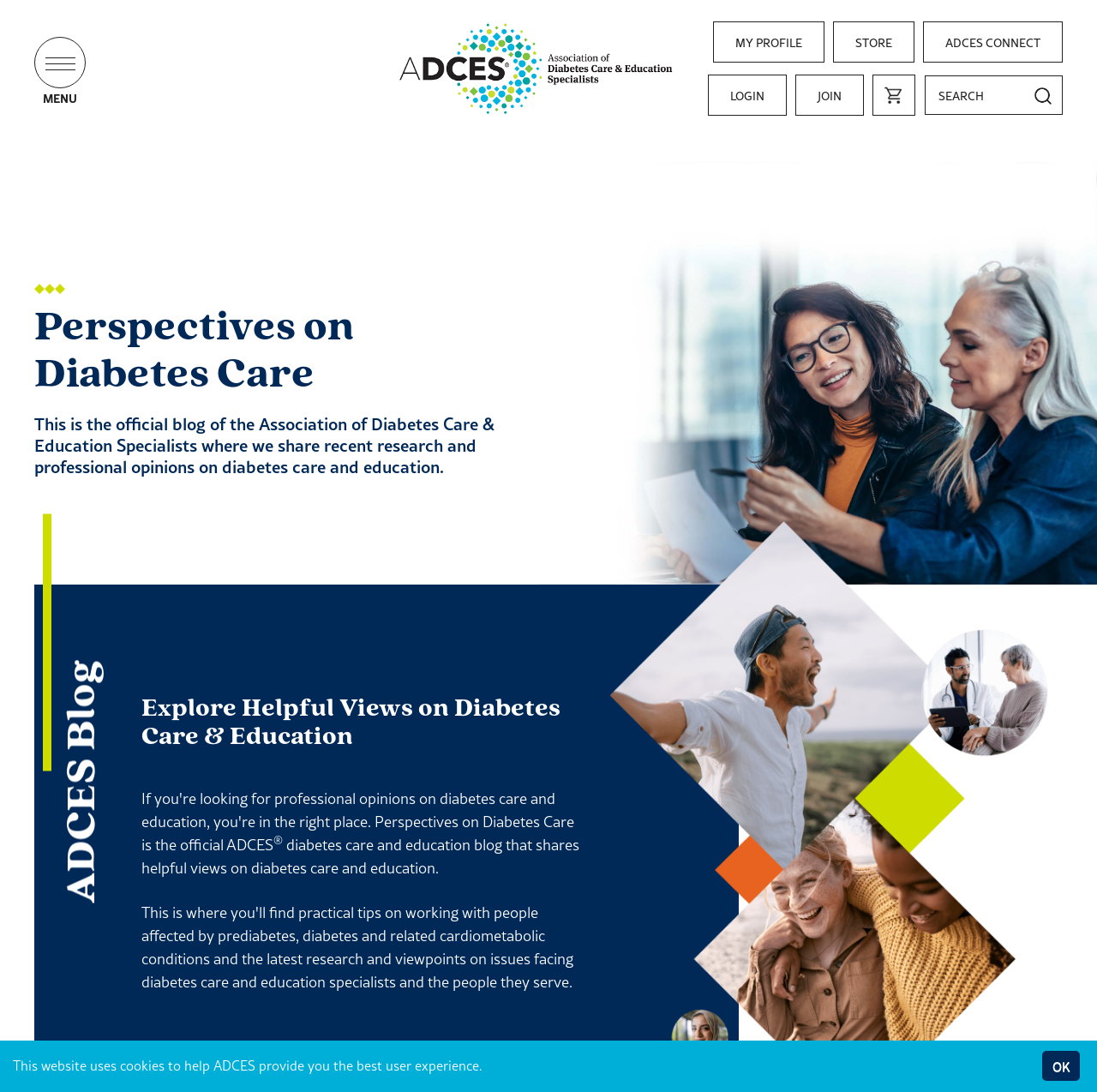Consider the image and give a detailed and elaborate answer to the question: 
What is the purpose of the search bar?

The answer can be found by looking at the search bar on the top right corner of the webpage, which has a text box and a submit button with a search icon. This suggests that the purpose of the search bar is to search the website.